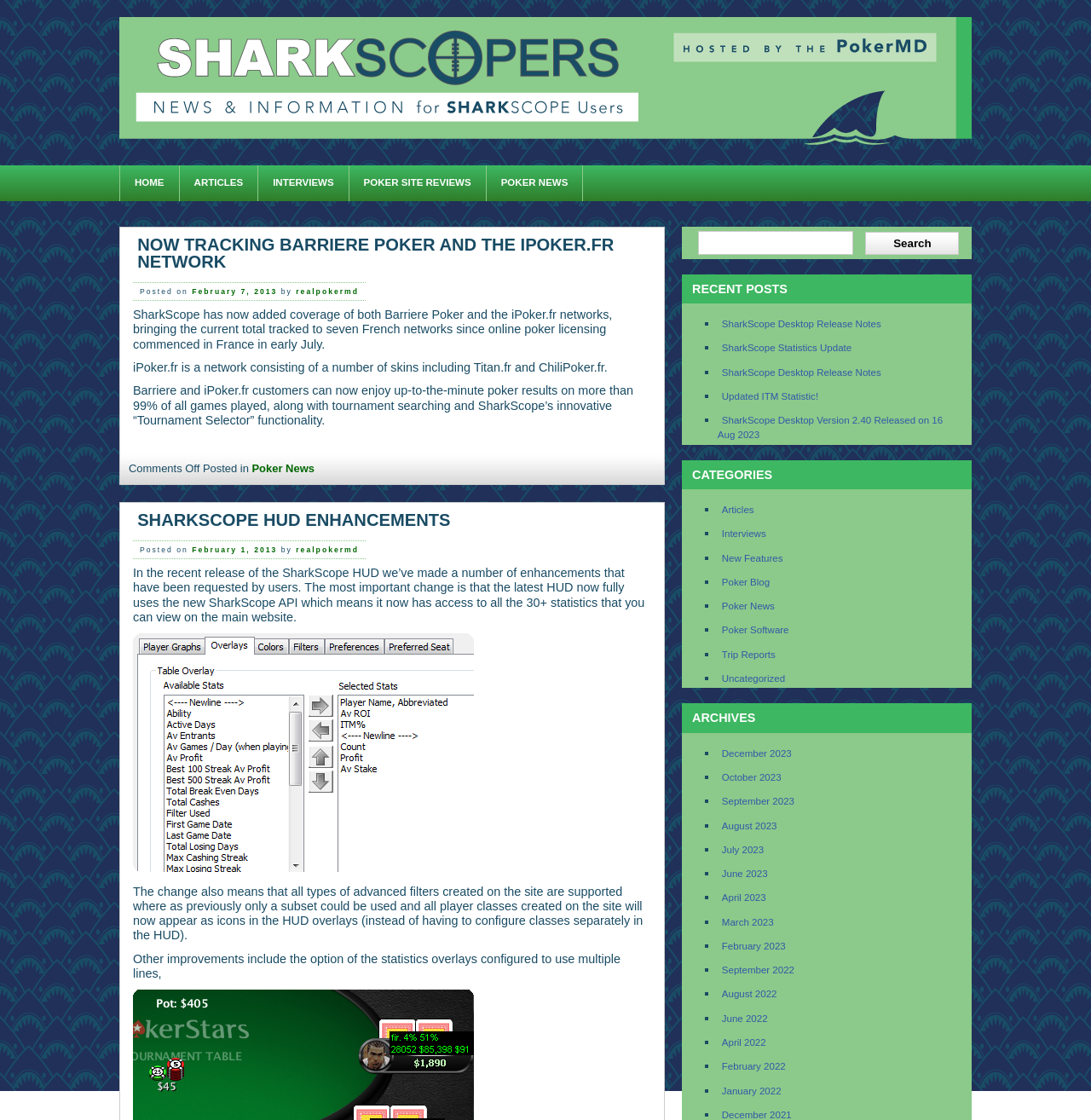Highlight the bounding box coordinates of the element that should be clicked to carry out the following instruction: "Click the 'ARTICLES' link". The coordinates must be given as four float numbers ranging from 0 to 1, i.e., [left, top, right, bottom].

[0.165, 0.148, 0.237, 0.179]